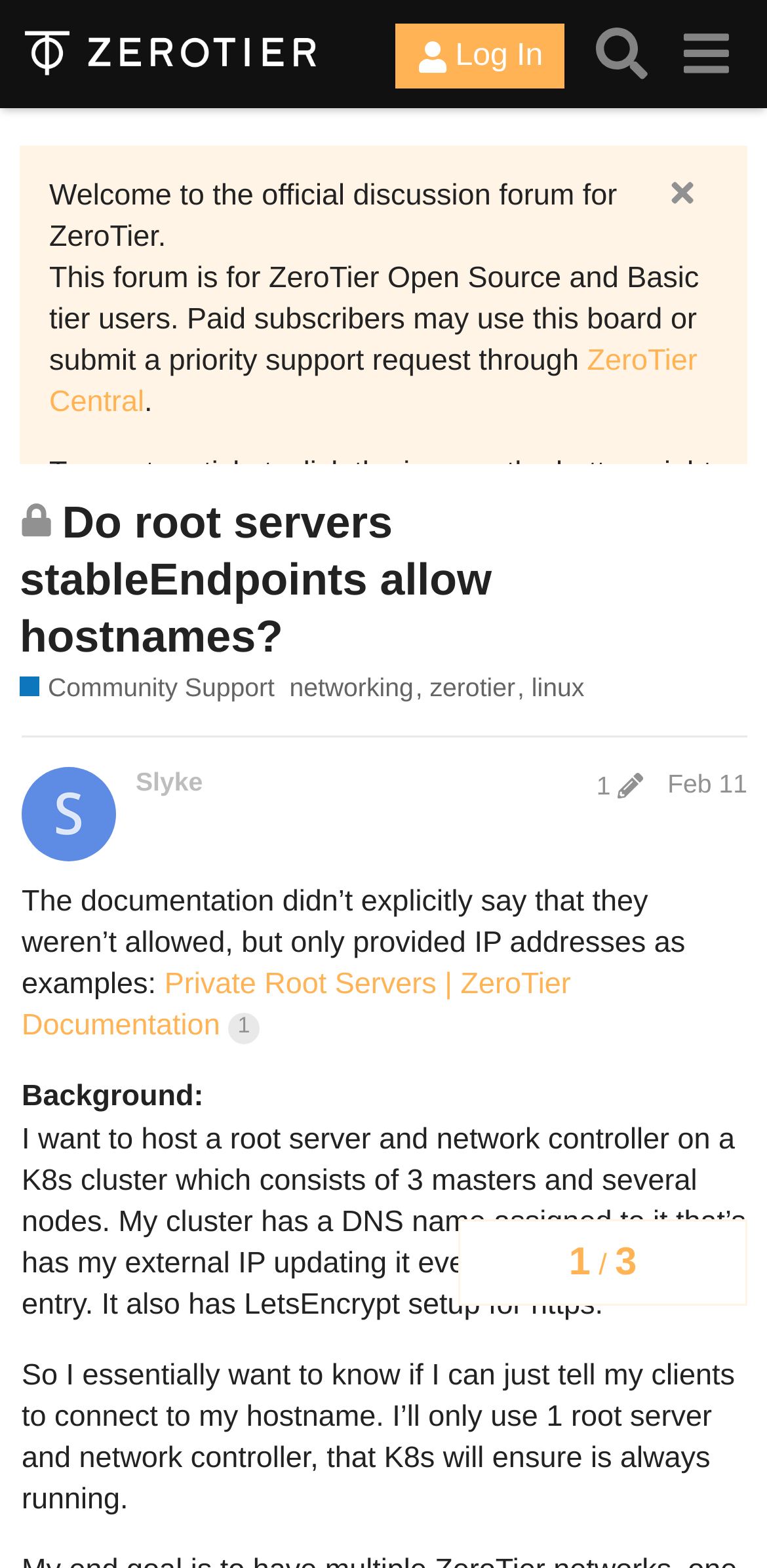Please identify the bounding box coordinates of the region to click in order to complete the given instruction: "Search for topics". The coordinates should be four float numbers between 0 and 1, i.e., [left, top, right, bottom].

[0.755, 0.008, 0.865, 0.061]